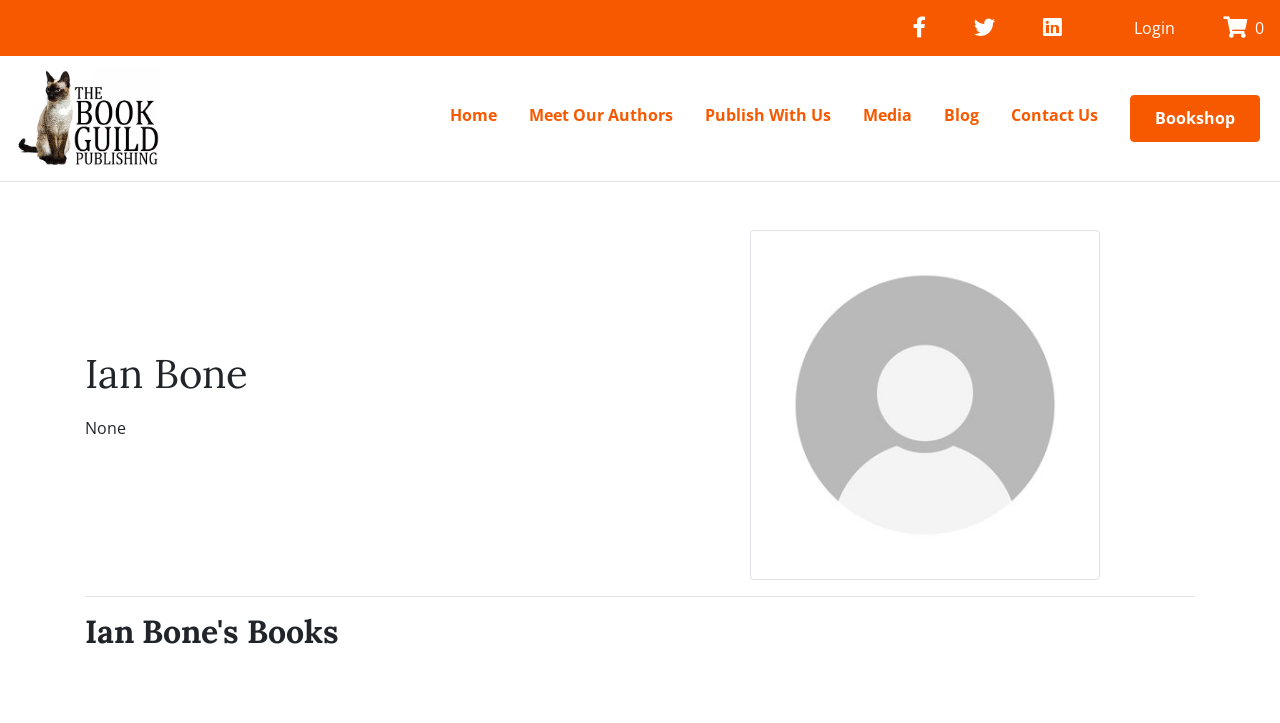Provide a thorough and detailed response to the question by examining the image: 
What is the title of the section below the author's name?

I looked at the heading element below the author's name, which has the text 'Ian Bone's Books' at coordinates [0.066, 0.848, 0.934, 0.901]. This suggests that the section is about the author's books.